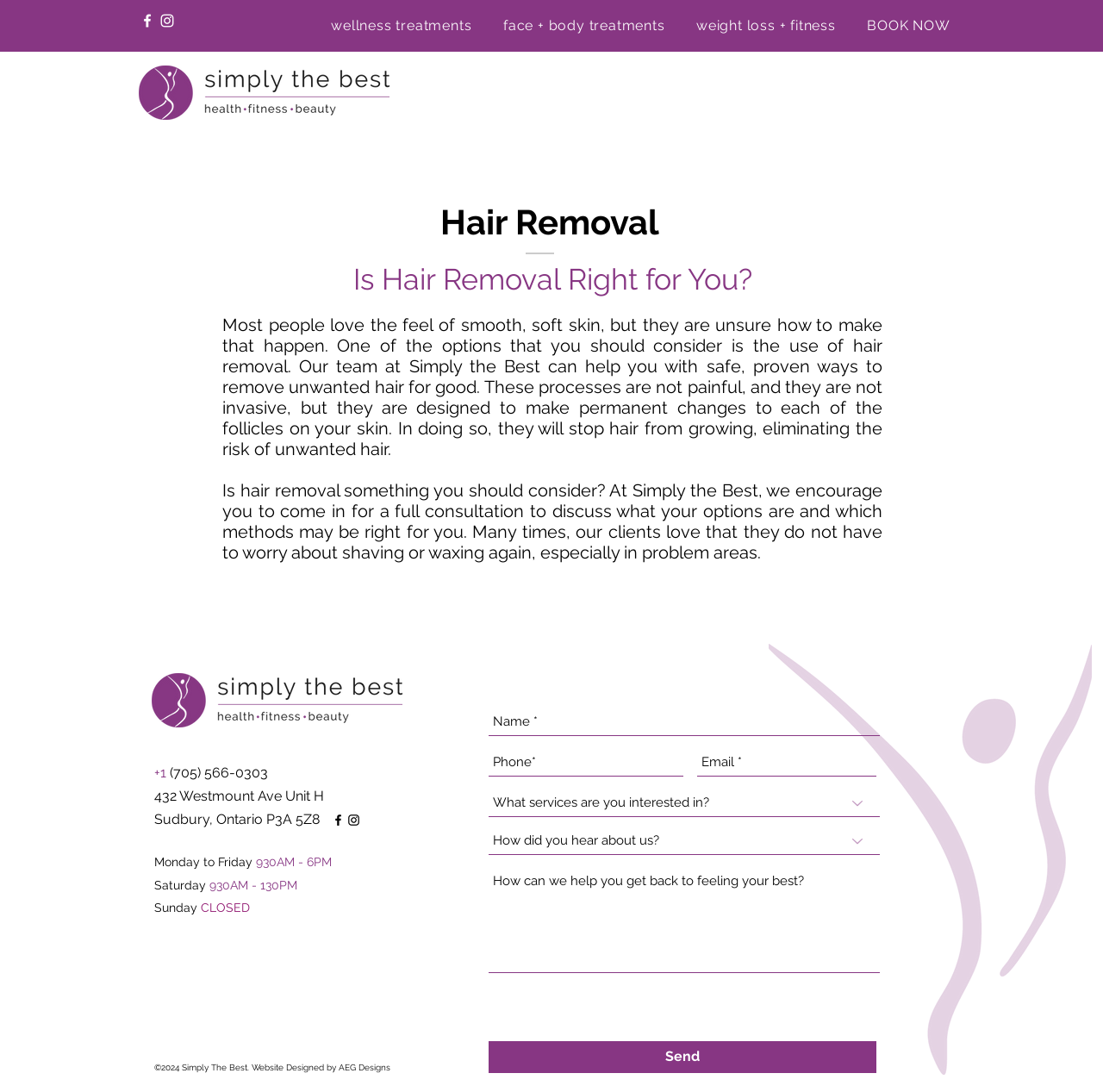Identify the bounding box coordinates of the clickable region to carry out the given instruction: "Book an appointment".

[0.775, 0.008, 0.873, 0.039]